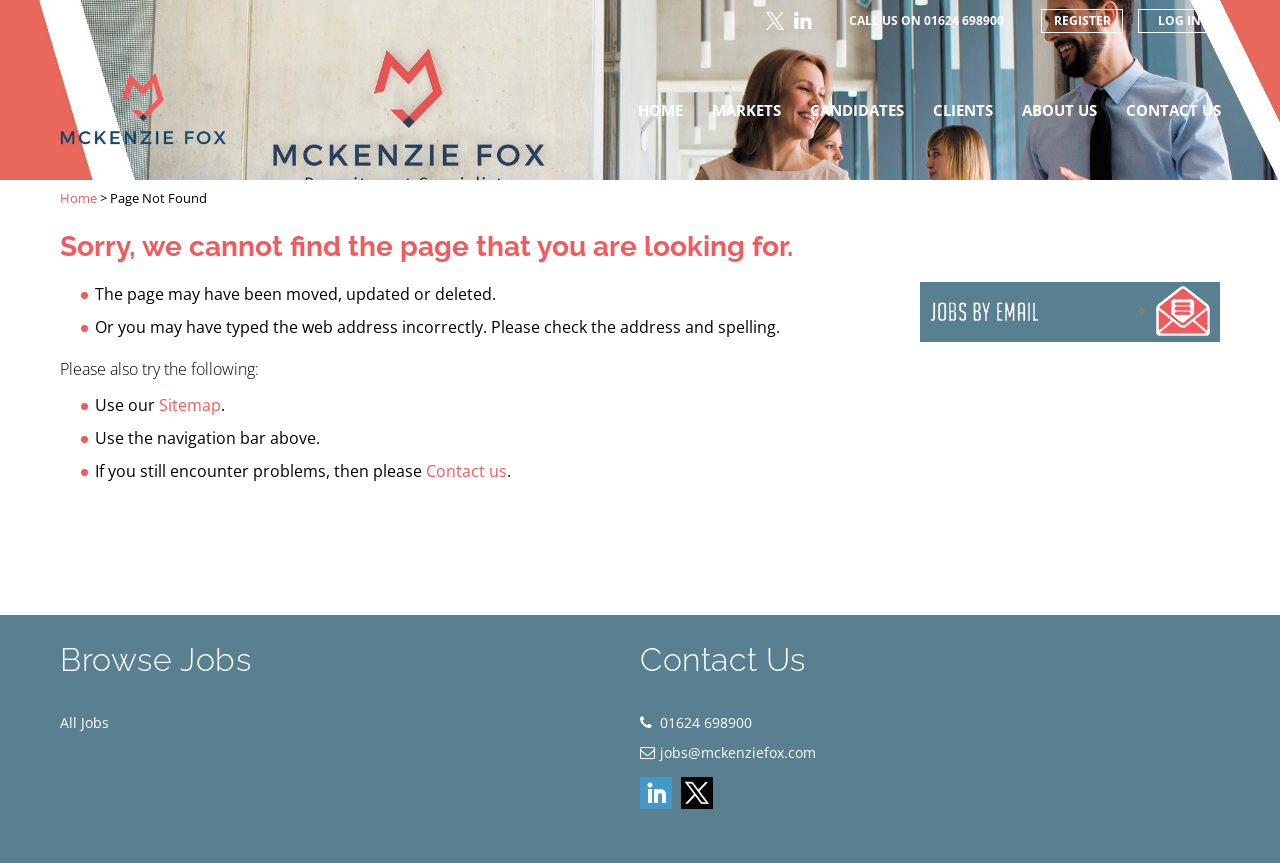Pinpoint the bounding box coordinates of the clickable element to carry out the following instruction: "Follow us on LinkedIn."

[0.618, 0.01, 0.637, 0.038]